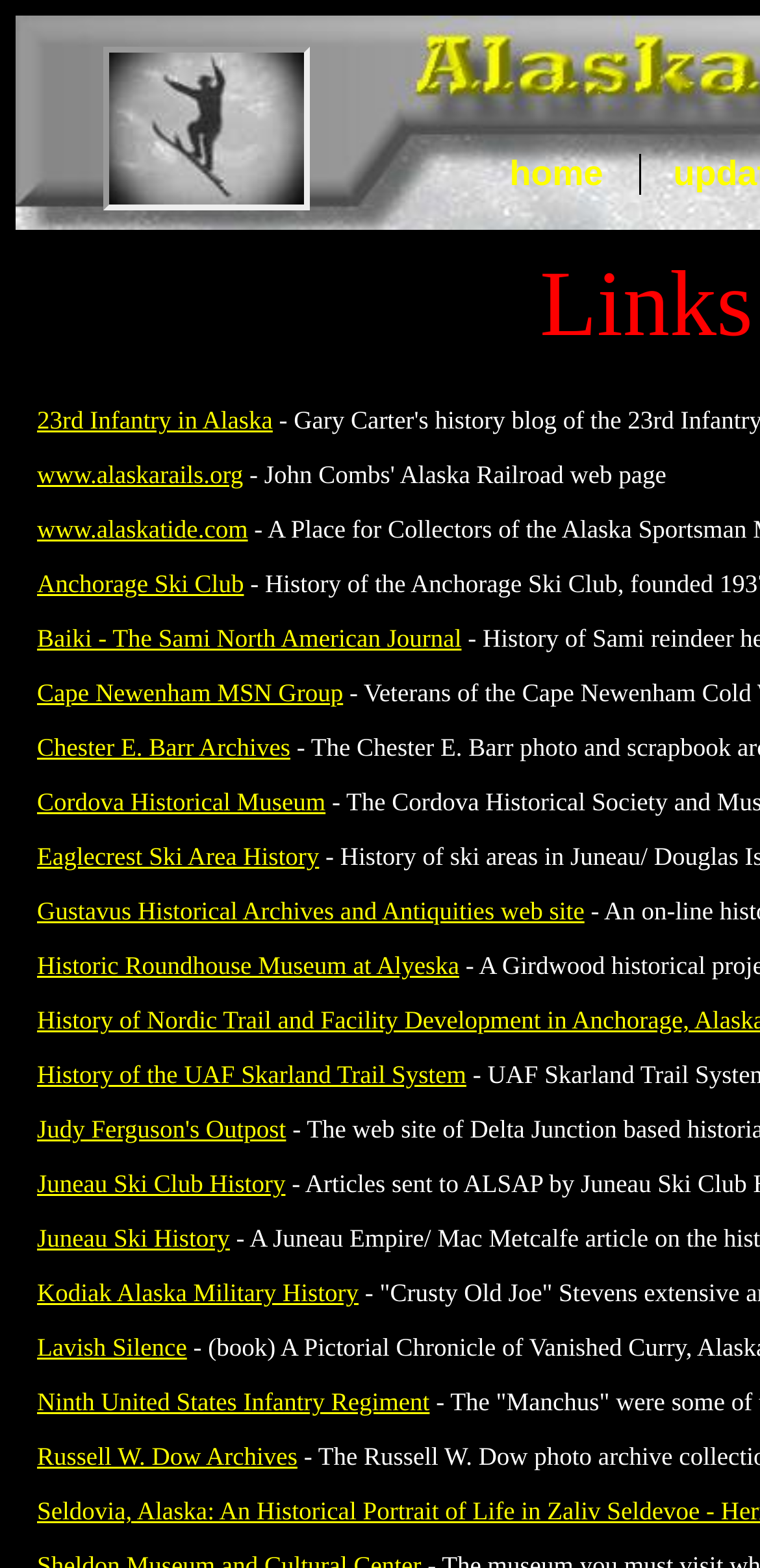Please determine the bounding box coordinates of the element's region to click in order to carry out the following instruction: "go to the Anchorage Ski Club website". The coordinates should be four float numbers between 0 and 1, i.e., [left, top, right, bottom].

[0.049, 0.363, 0.321, 0.381]